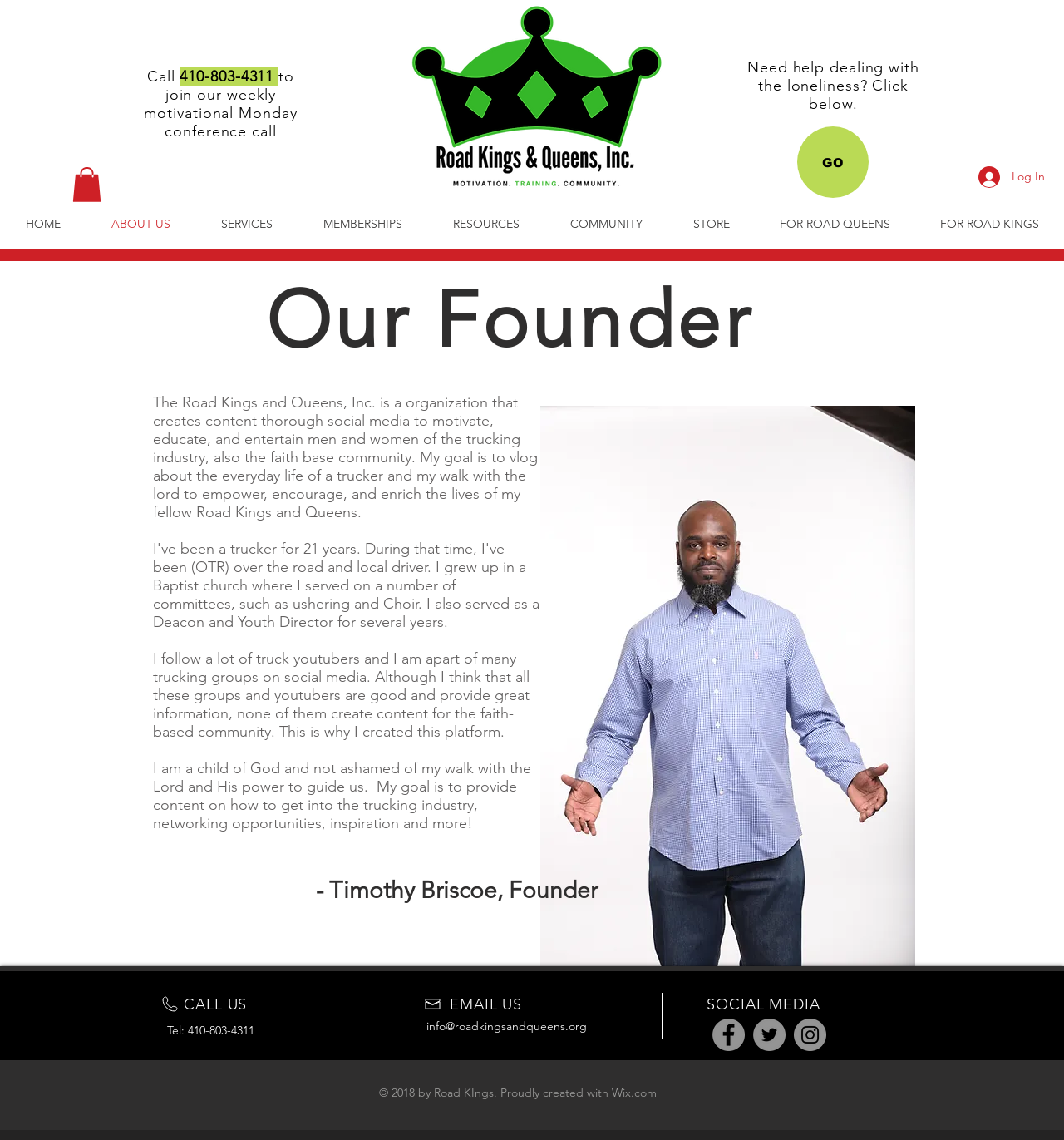Could you determine the bounding box coordinates of the clickable element to complete the instruction: "Visit the HOME page"? Provide the coordinates as four float numbers between 0 and 1, i.e., [left, top, right, bottom].

[0.0, 0.184, 0.08, 0.209]